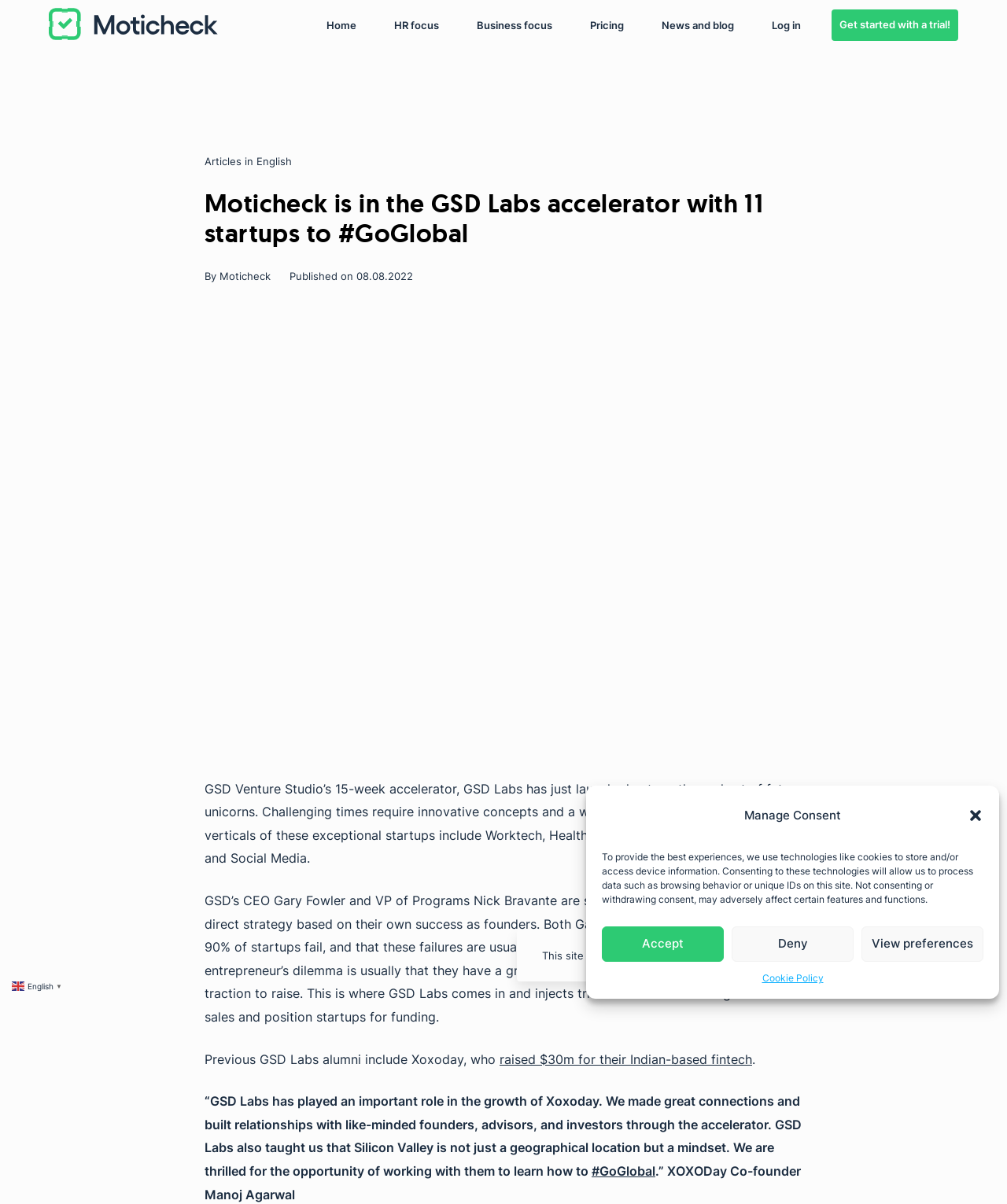What is the name of the CEO of GSD?
Using the screenshot, give a one-word or short phrase answer.

Gary Fowler